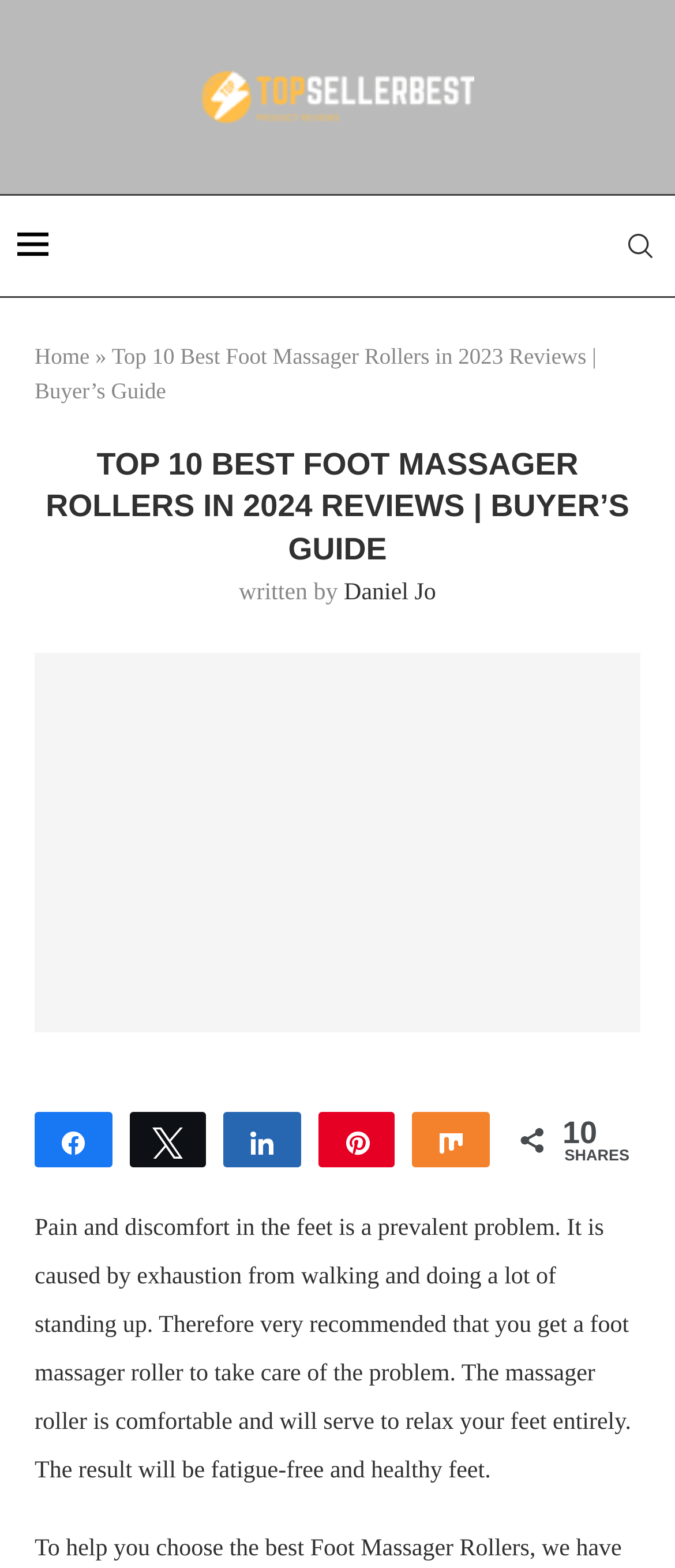Please locate the bounding box coordinates of the element that needs to be clicked to achieve the following instruction: "read the article by Daniel Jo". The coordinates should be four float numbers between 0 and 1, i.e., [left, top, right, bottom].

[0.509, 0.37, 0.646, 0.387]